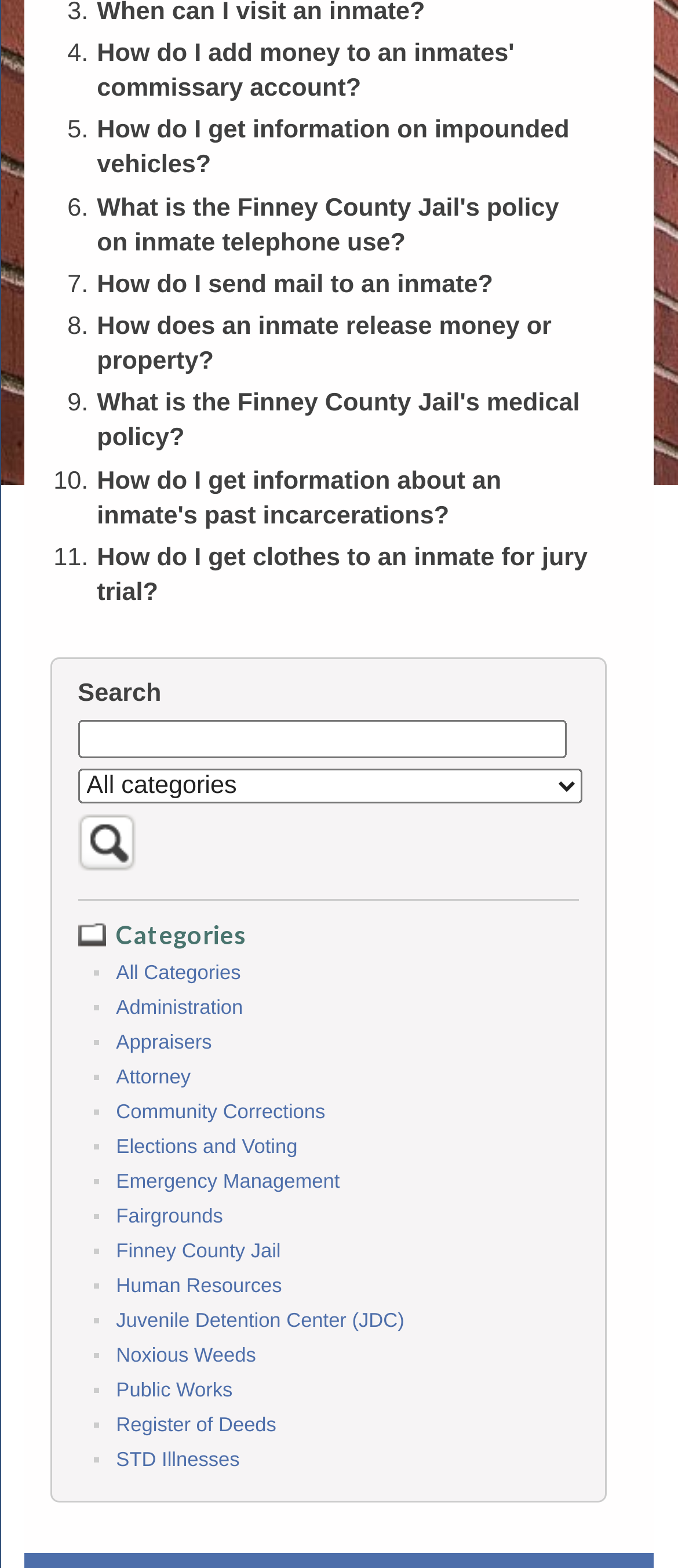Identify the bounding box coordinates for the UI element that matches this description: "Administration".

[0.171, 0.637, 0.358, 0.65]